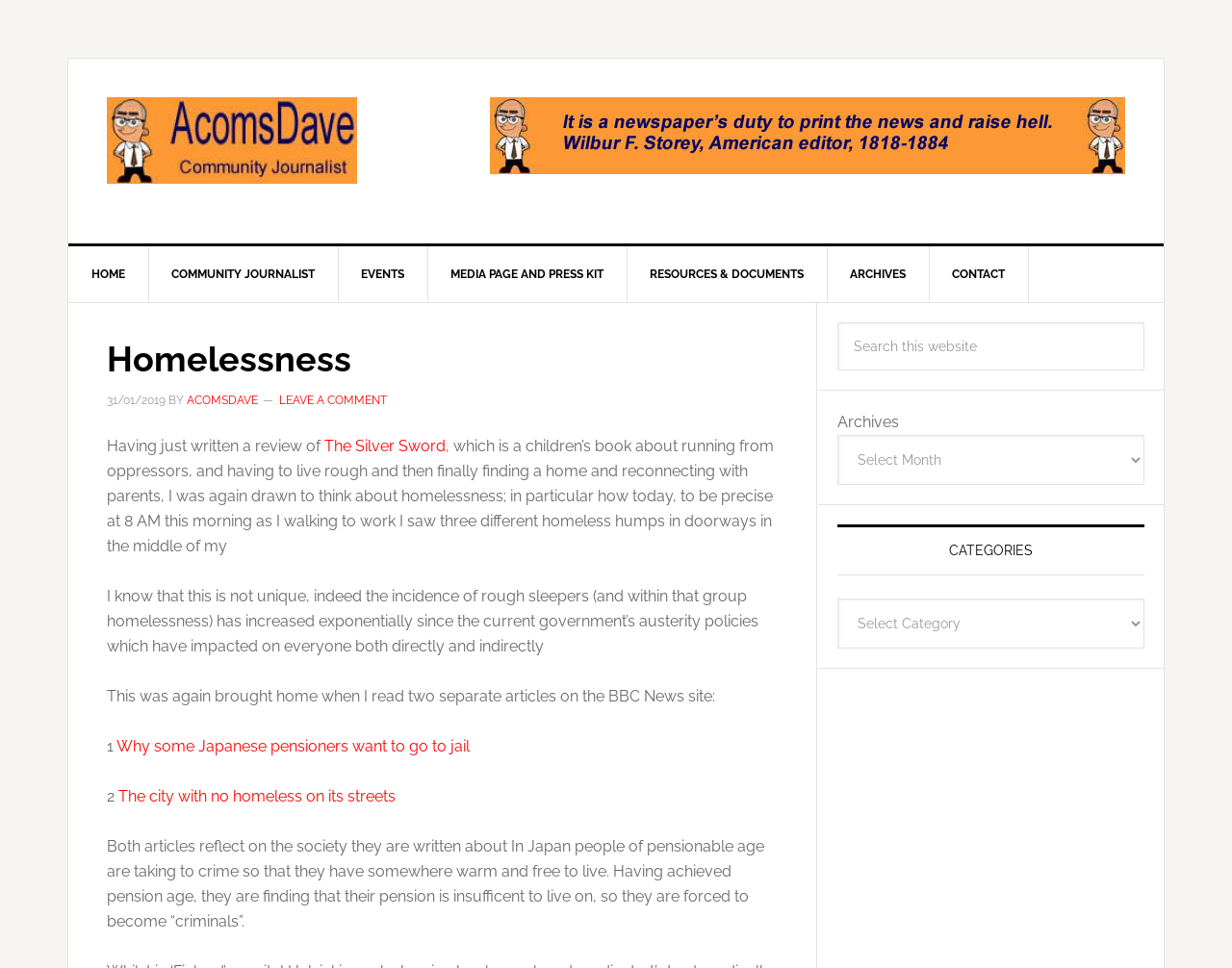Describe the webpage in detail, including text, images, and layout.

The webpage is an archive page for the "criminals" category on a website called ACOMSDAVE. At the top, there is a logo image and a navigation menu with links to various sections of the website, including HOME, COMMUNITY JOURNALIST, EVENTS, MEDIA PAGE AND PRESS KIT, RESOURCES & DOCUMENTS, ARCHIVES, and CONTACT.

Below the navigation menu, there is a header section with a heading "Homelessness" and a link to a related article. The header section also includes the date "31/01/2019" and the author's name "ACOMSDAVE". 

The main content of the page is an article about homelessness, which discusses the author's personal experience of seeing homeless people on the street and reflects on the societal issues that contribute to homelessness. The article includes links to two BBC News articles, one about Japanese pensioners who commit crimes to get a warm place to live, and another about a city that has successfully eliminated homelessness.

On the right side of the page, there is a sidebar with a search box, a dropdown menu for archives, and a list of categories. The search box allows users to search the website, and the archives dropdown menu provides access to past articles. The categories list is a combobox that allows users to select a category to view related articles.